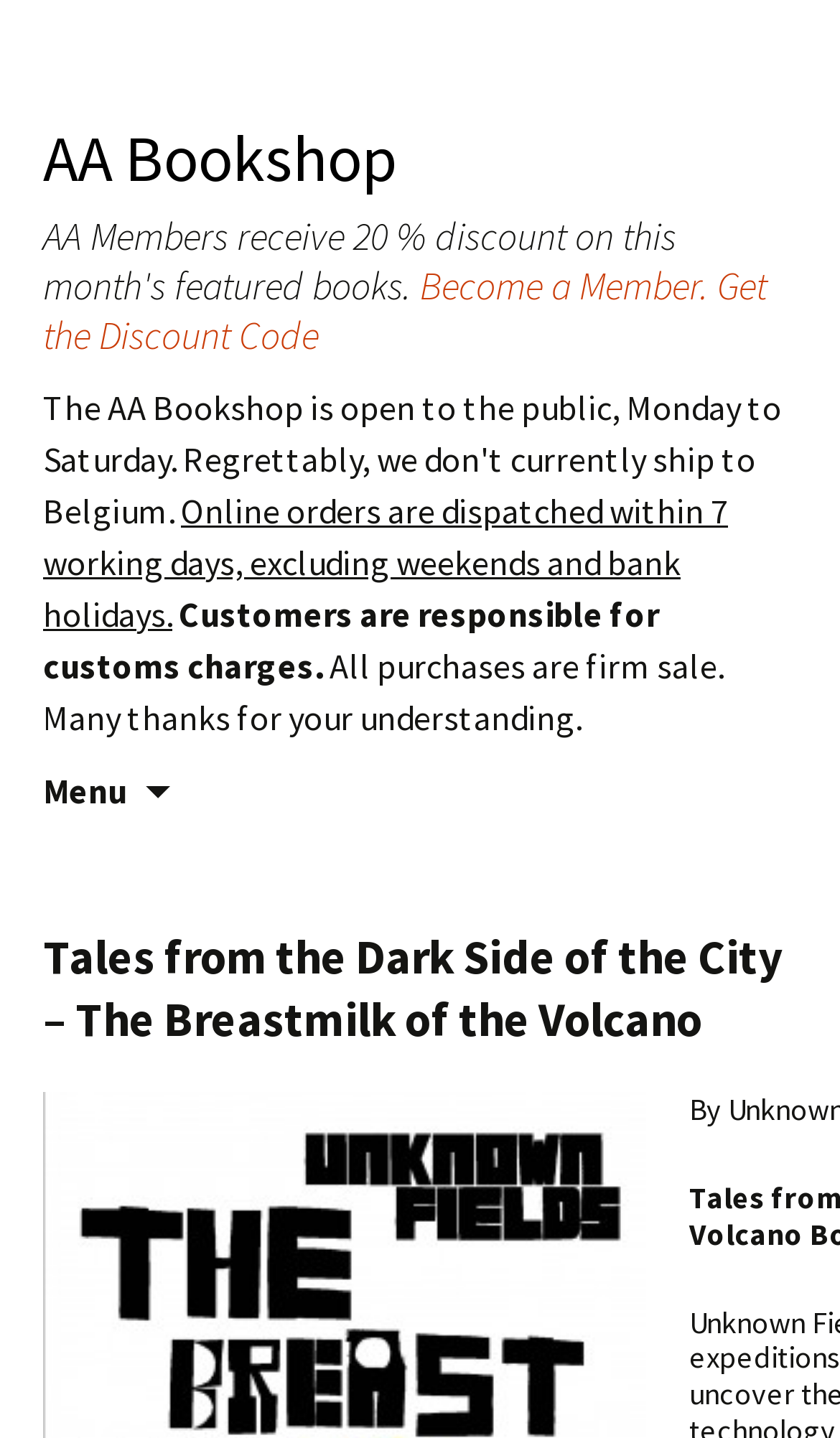What is the policy for purchases?
Using the details from the image, give an elaborate explanation to answer the question.

The policy for purchases can be found in the static text that says 'All purchases are firm sale. Many thanks for your understanding'.